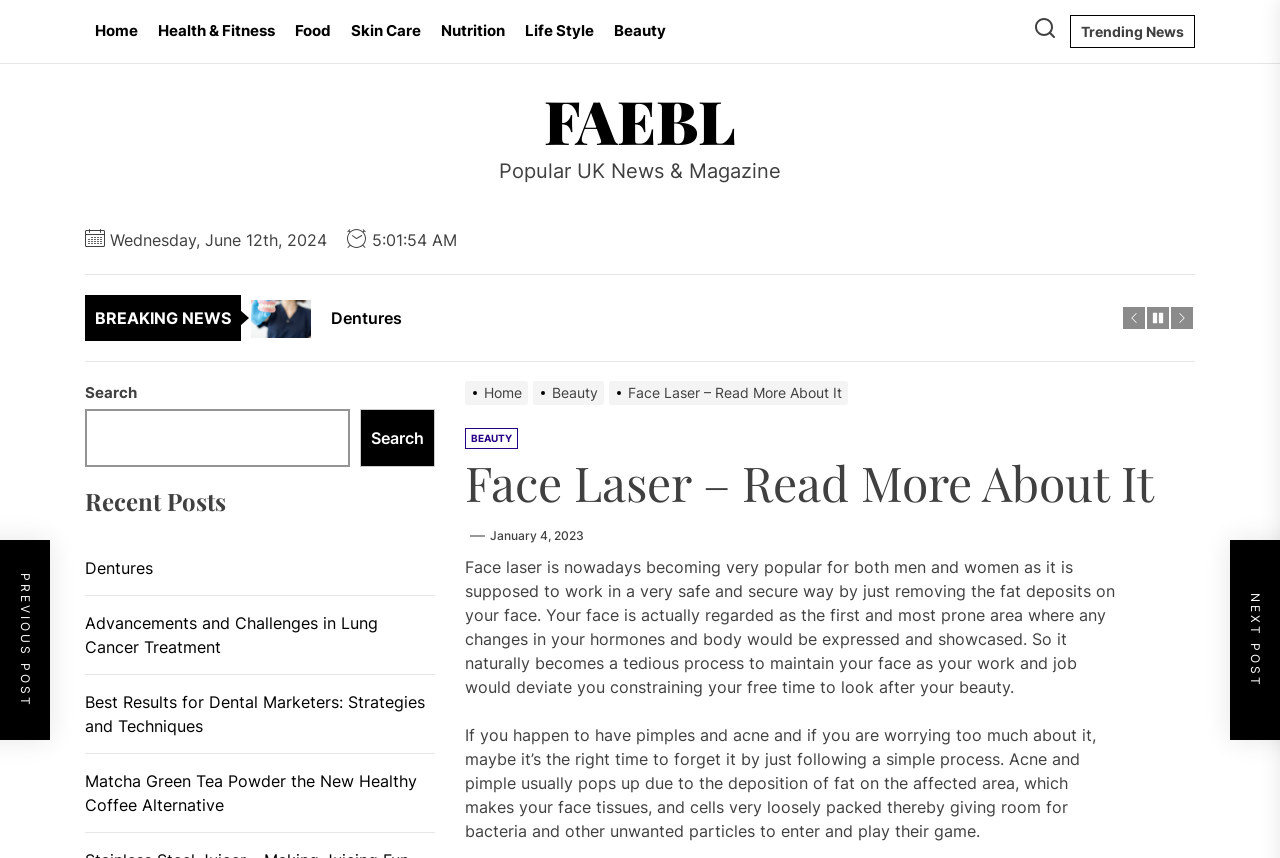Ascertain the bounding box coordinates for the UI element detailed here: "parent_node: Search name="s"". The coordinates should be provided as [left, top, right, bottom] with each value being a float between 0 and 1.

[0.066, 0.477, 0.273, 0.544]